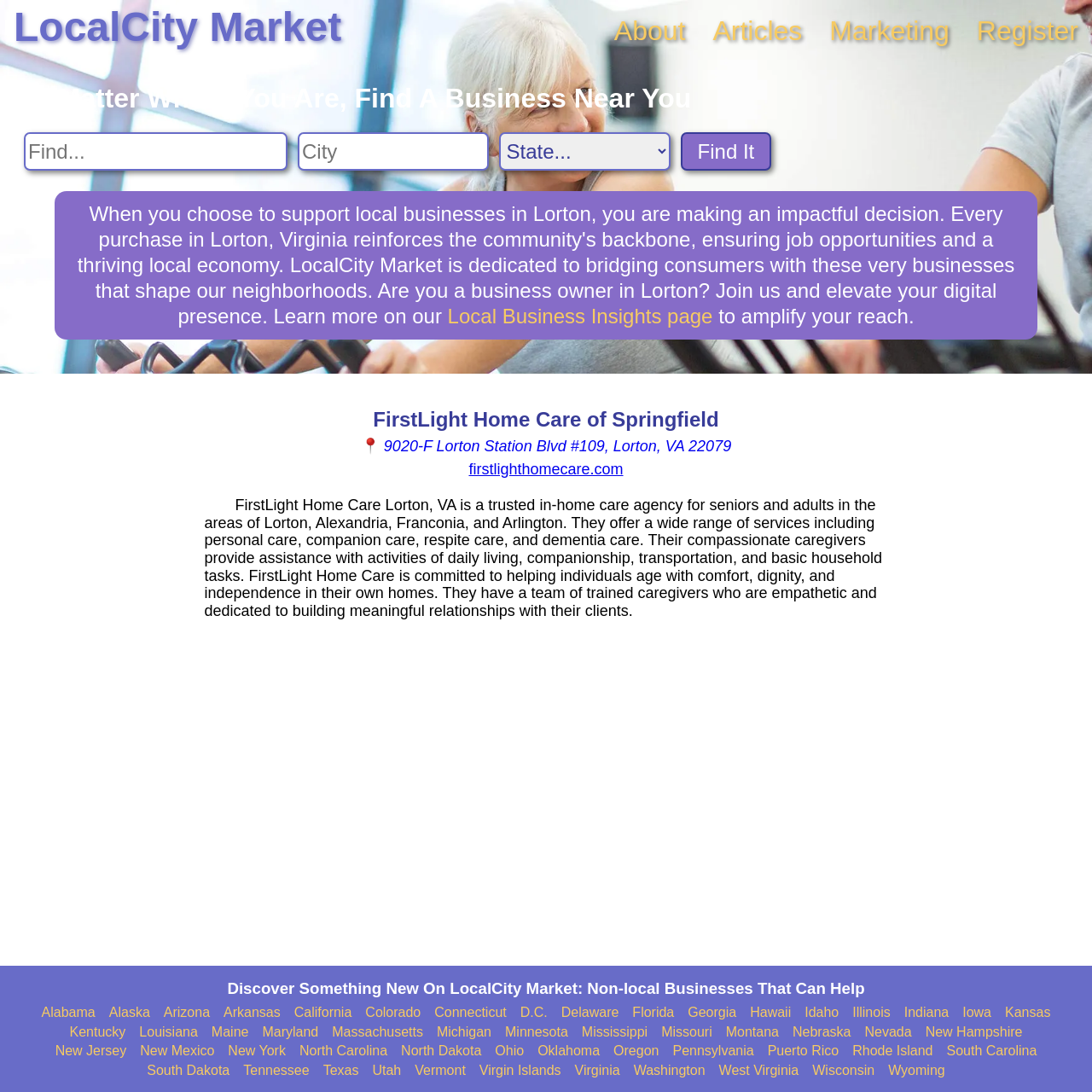Give a one-word or short phrase answer to this question: 
What is the purpose of the search bar at the top of the page?

To find a business near you